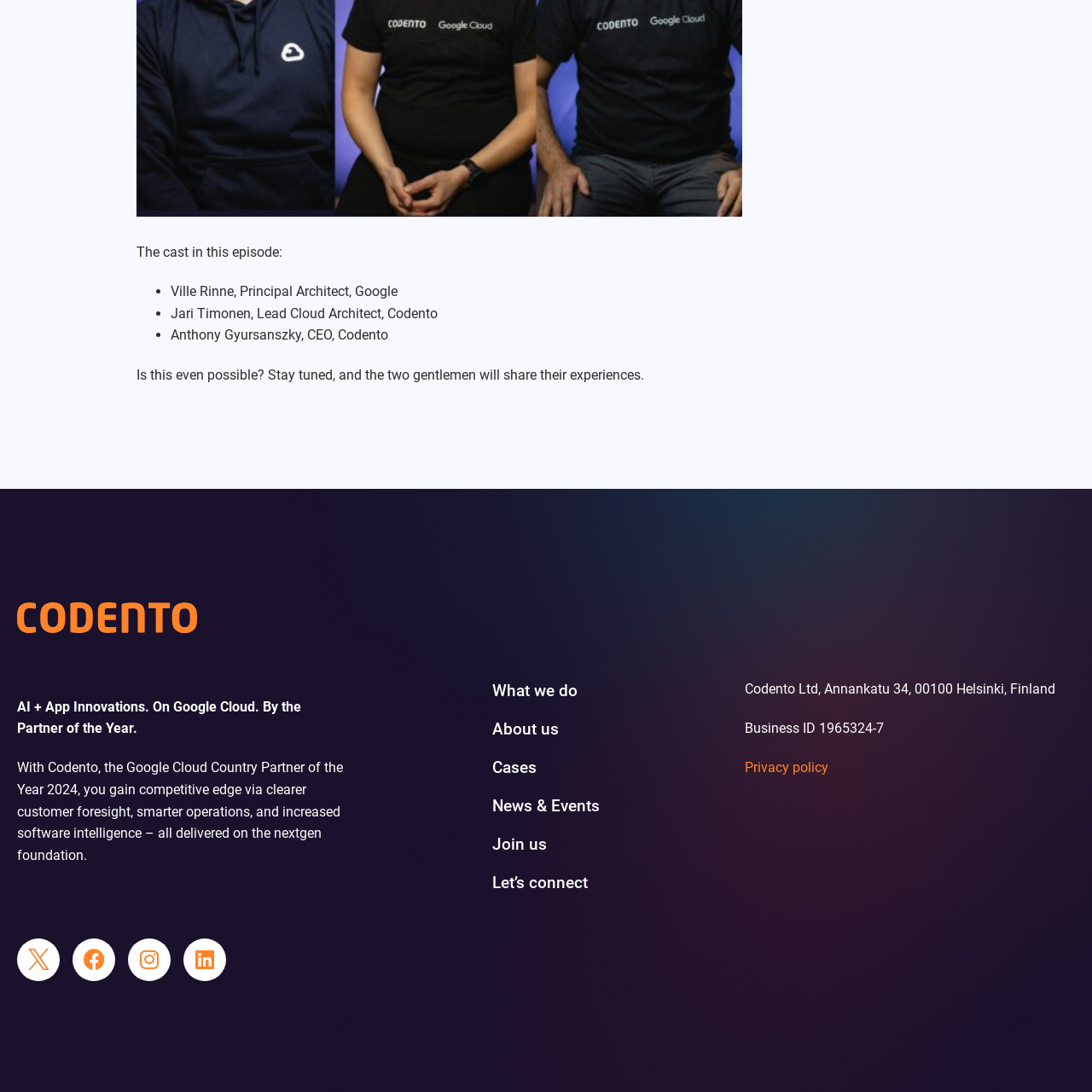Concentrate on the image section marked by the red rectangle and answer the following question comprehensively, using details from the image: What is the company's role in Google Cloud?

According to the caption, the image highlights Codento's commitment to delivering next-generation solutions and illustrates its expertise in the cloud innovations landscape, specifically mentioning its role as the Google Cloud Country Partner of the Year 2024.